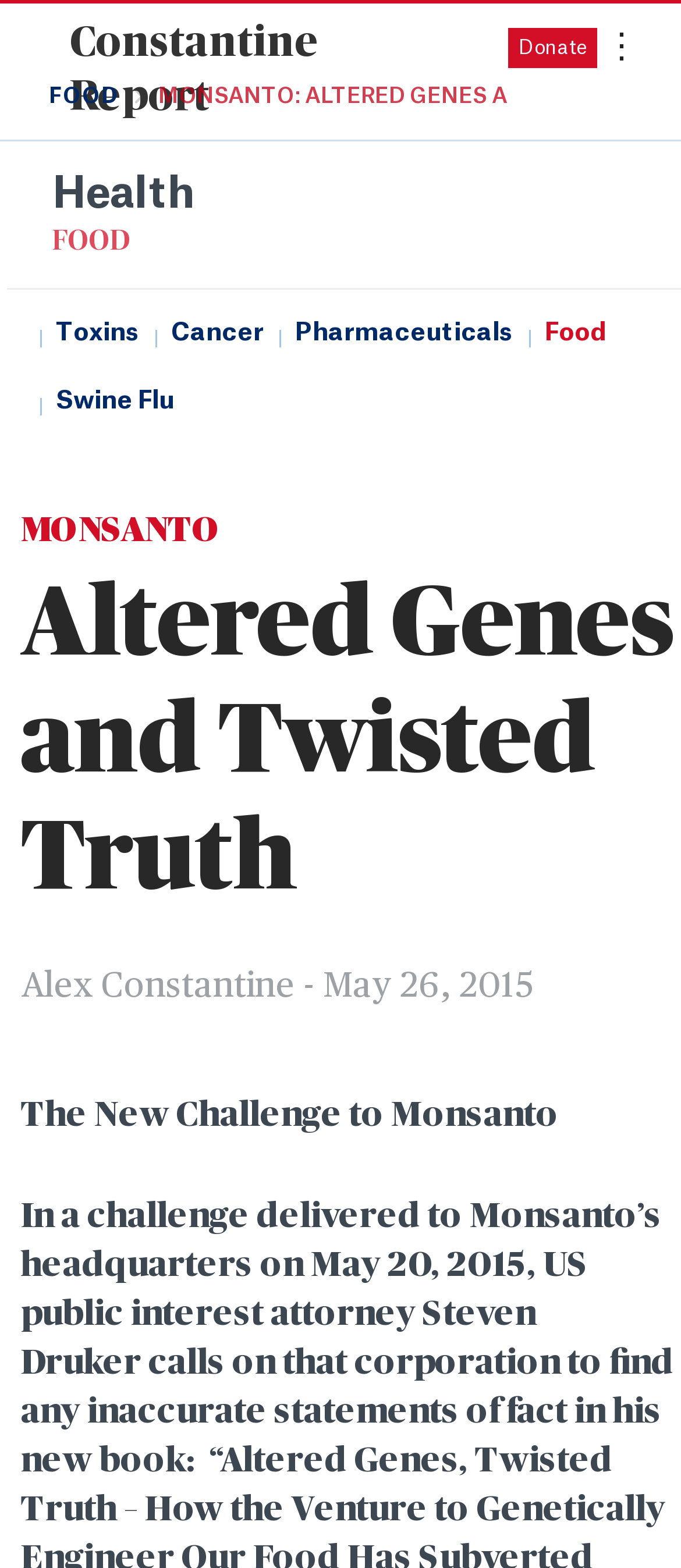Provide your answer in a single word or phrase: 
What is the author's name?

Alex Constantine